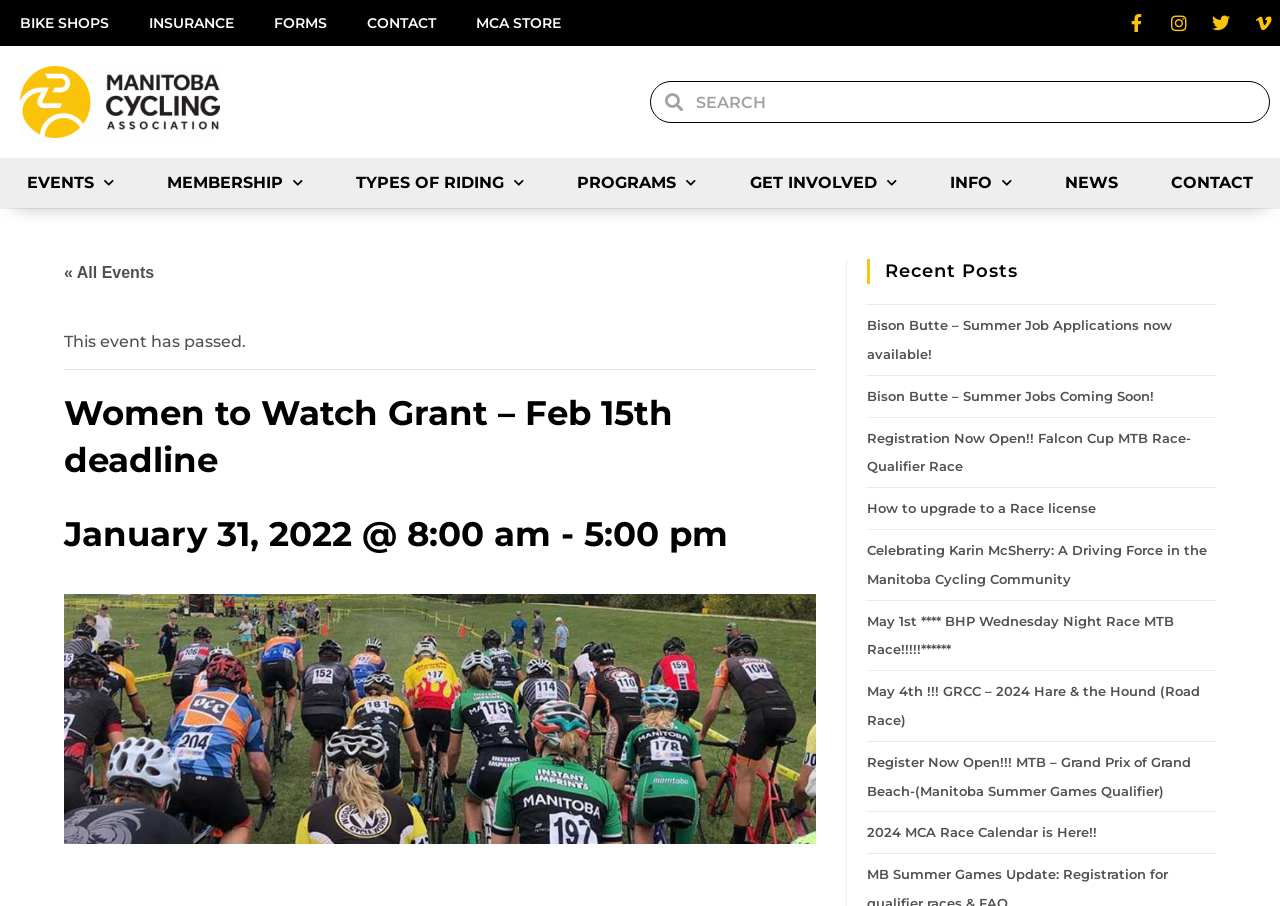Find the bounding box coordinates of the clickable element required to execute the following instruction: "View 'EVENTS'". Provide the coordinates as four float numbers between 0 and 1, i.e., [left, top, right, bottom].

[0.0, 0.177, 0.11, 0.227]